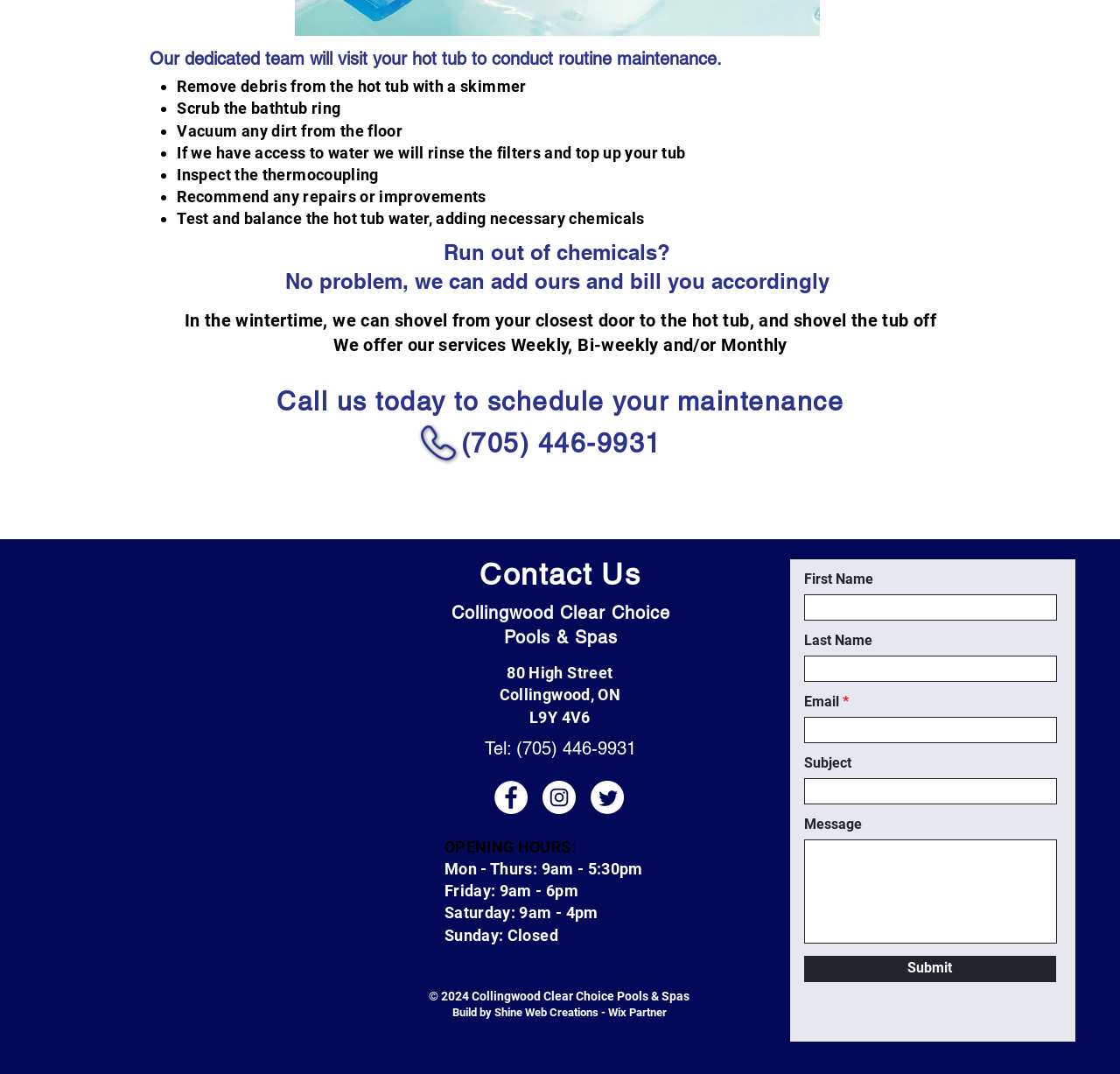Please find the bounding box coordinates in the format (top-left x, top-left y, bottom-right x, bottom-right y) for the given element description. Ensure the coordinates are floating point numbers between 0 and 1. Description: aria-label="Instagram icon"

[0.484, 0.727, 0.514, 0.758]